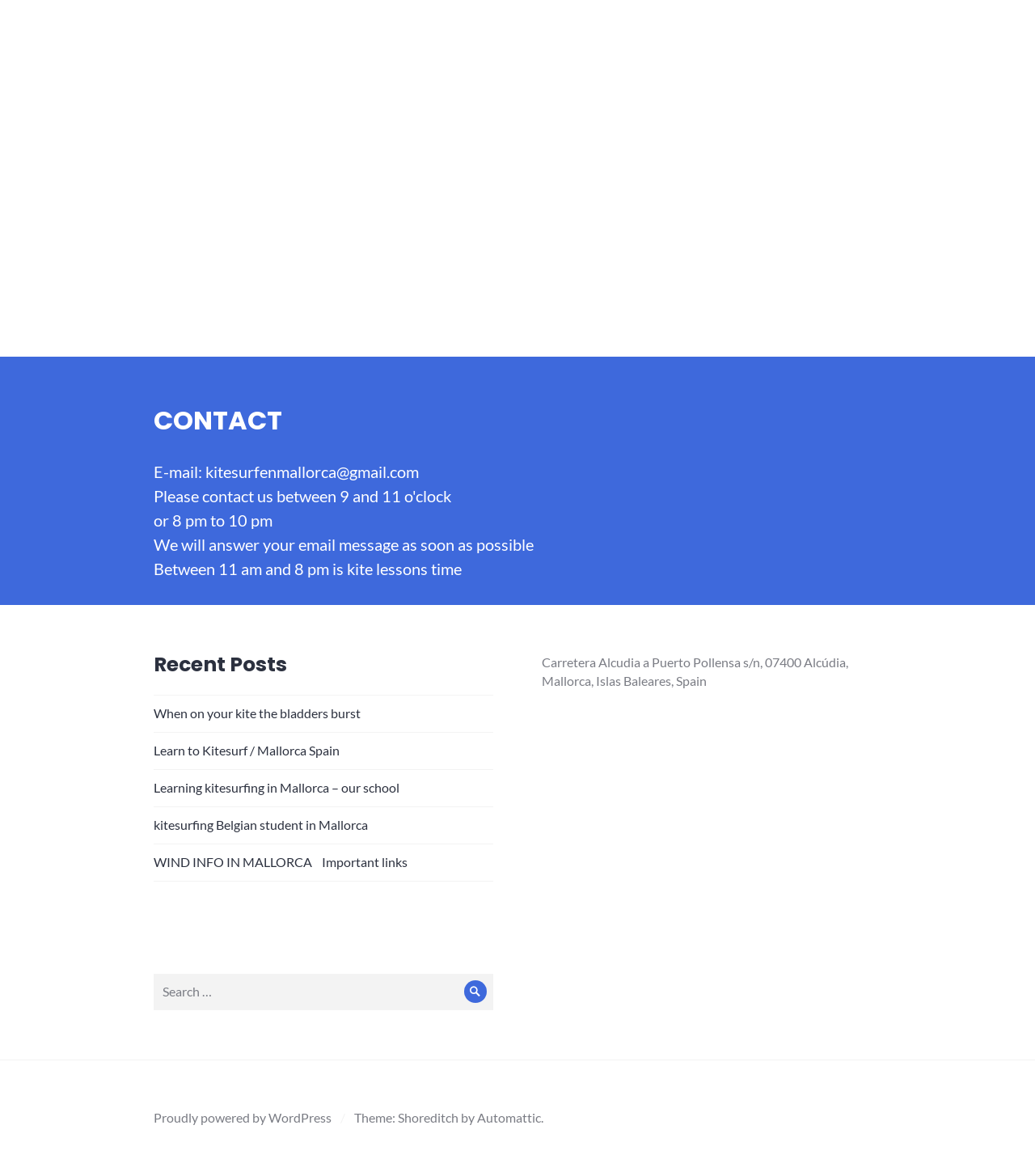Respond concisely with one word or phrase to the following query:
What is the location of the kitesurfing school?

Alcúdia, Mallorca, Spain